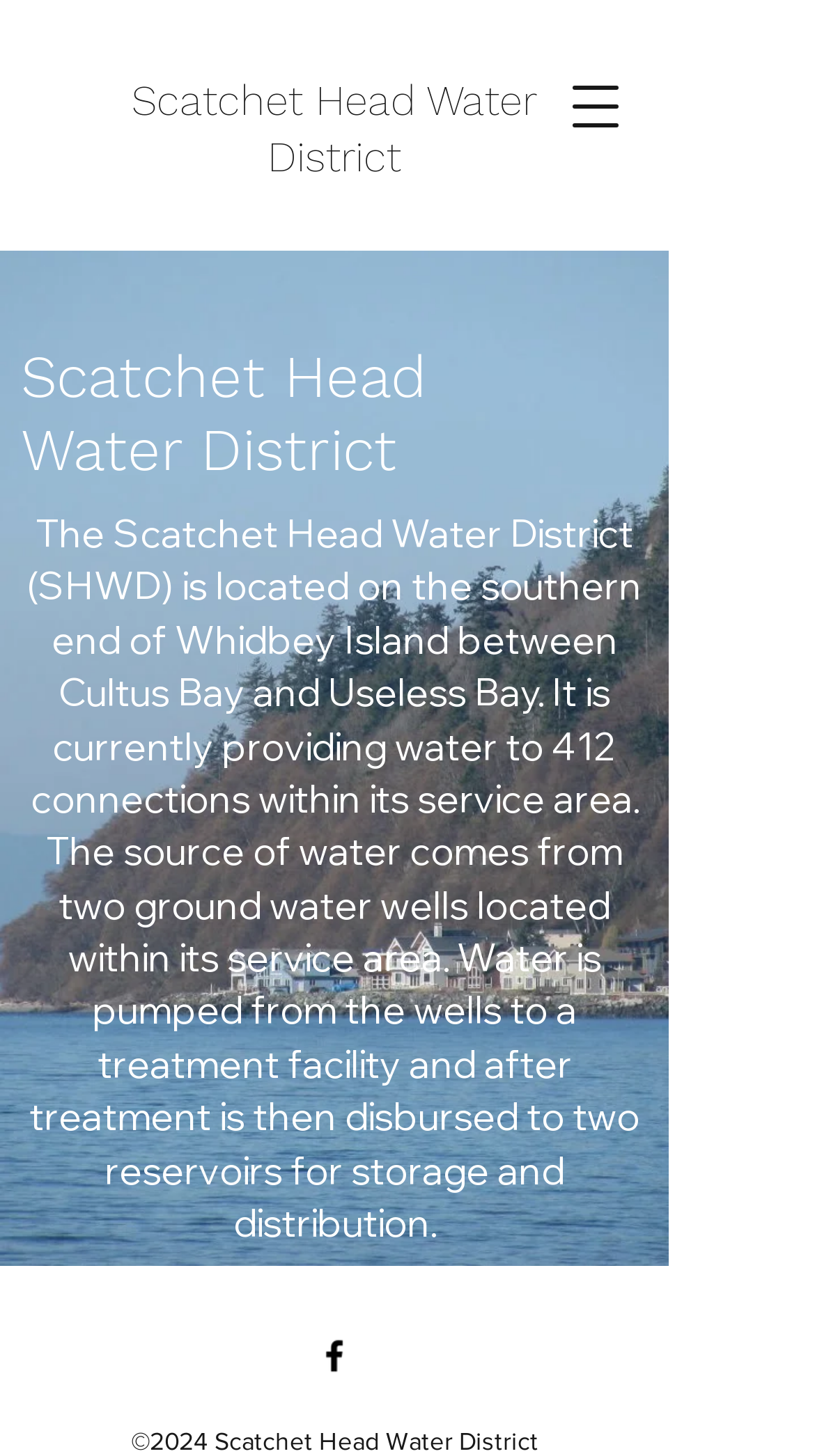Provide a one-word or short-phrase response to the question:
What is the source of water for SHWD?

Two ground water wells